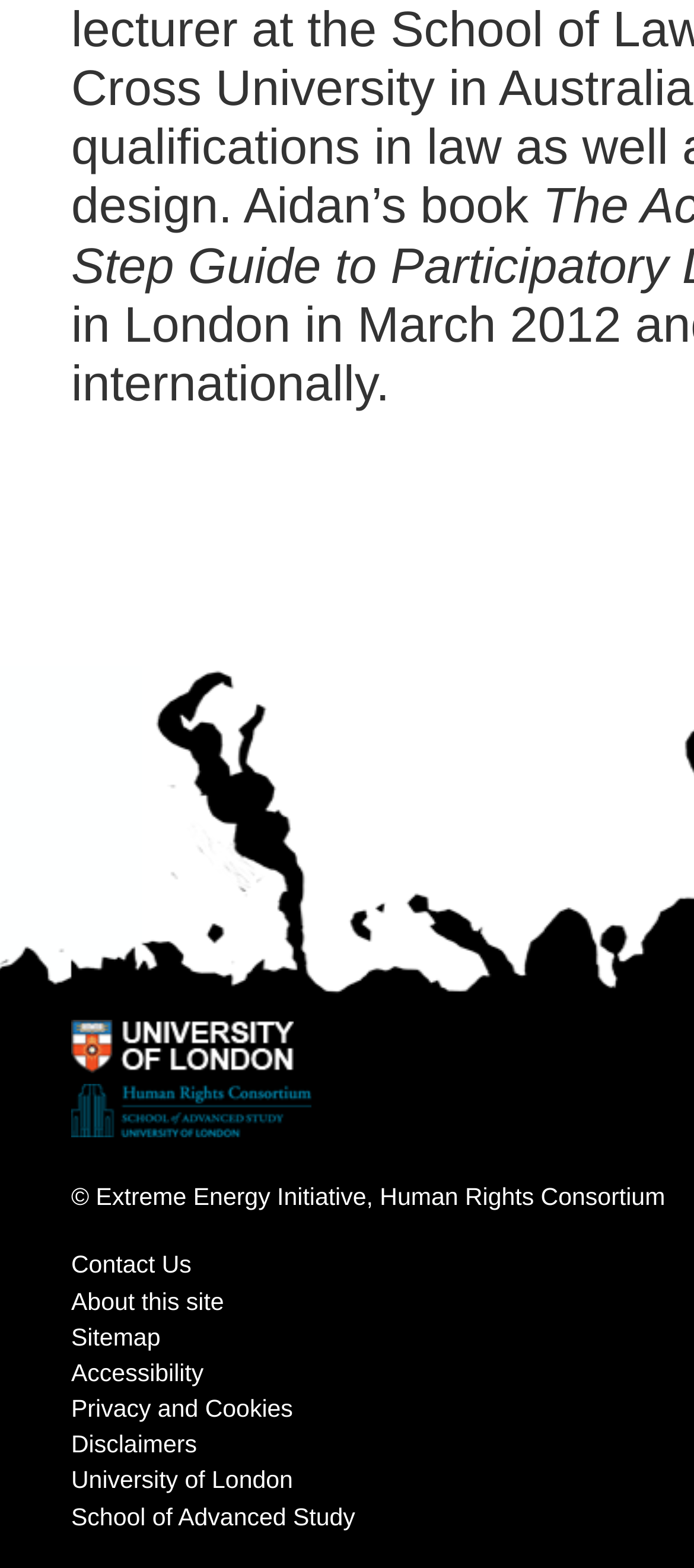Use a single word or phrase to answer this question: 
What is the second logo from the top?

Human Rights Consortium logo